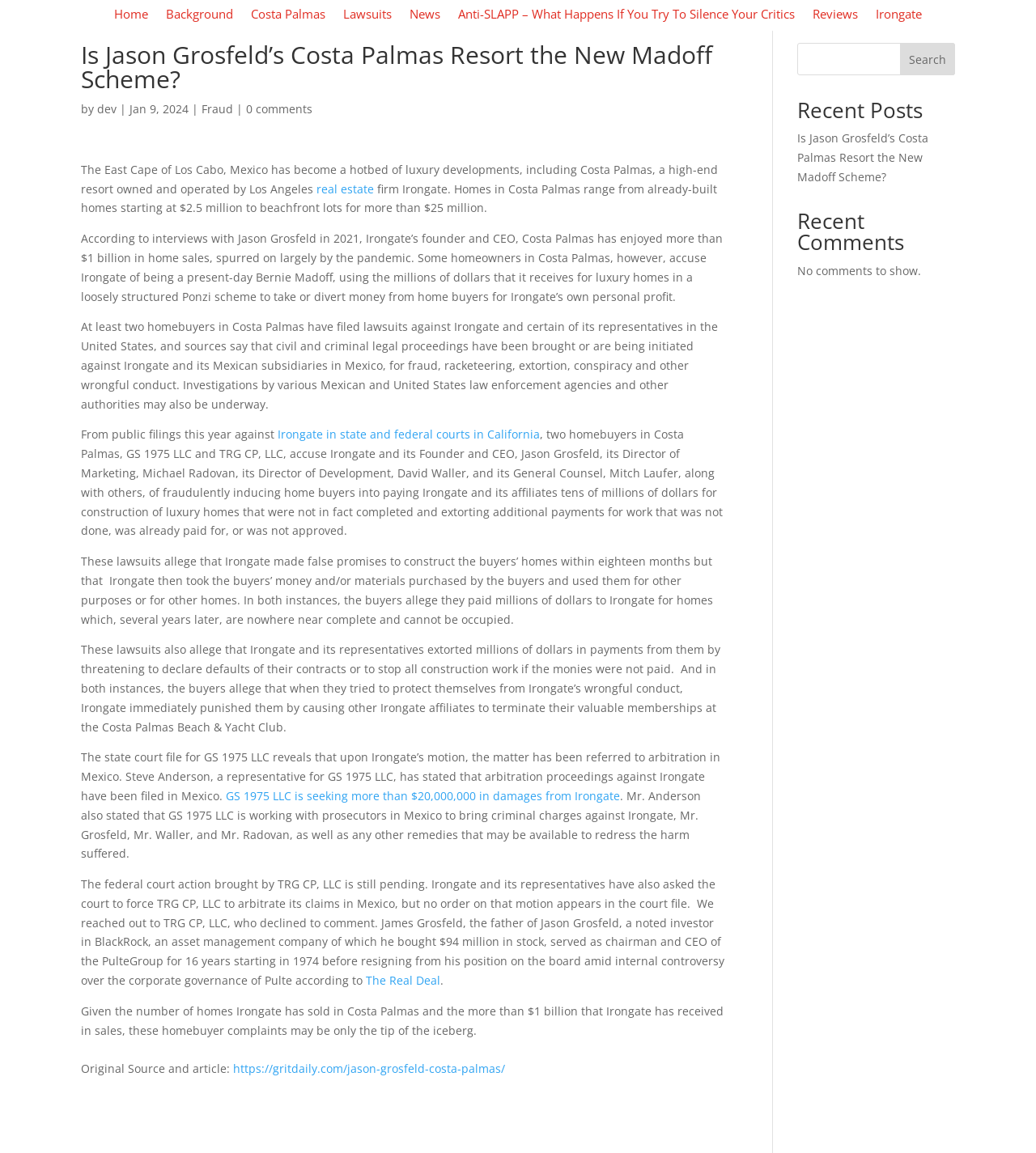Pinpoint the bounding box coordinates of the area that should be clicked to complete the following instruction: "Click on the 'Home' link". The coordinates must be given as four float numbers between 0 and 1, i.e., [left, top, right, bottom].

[0.11, 0.007, 0.143, 0.022]